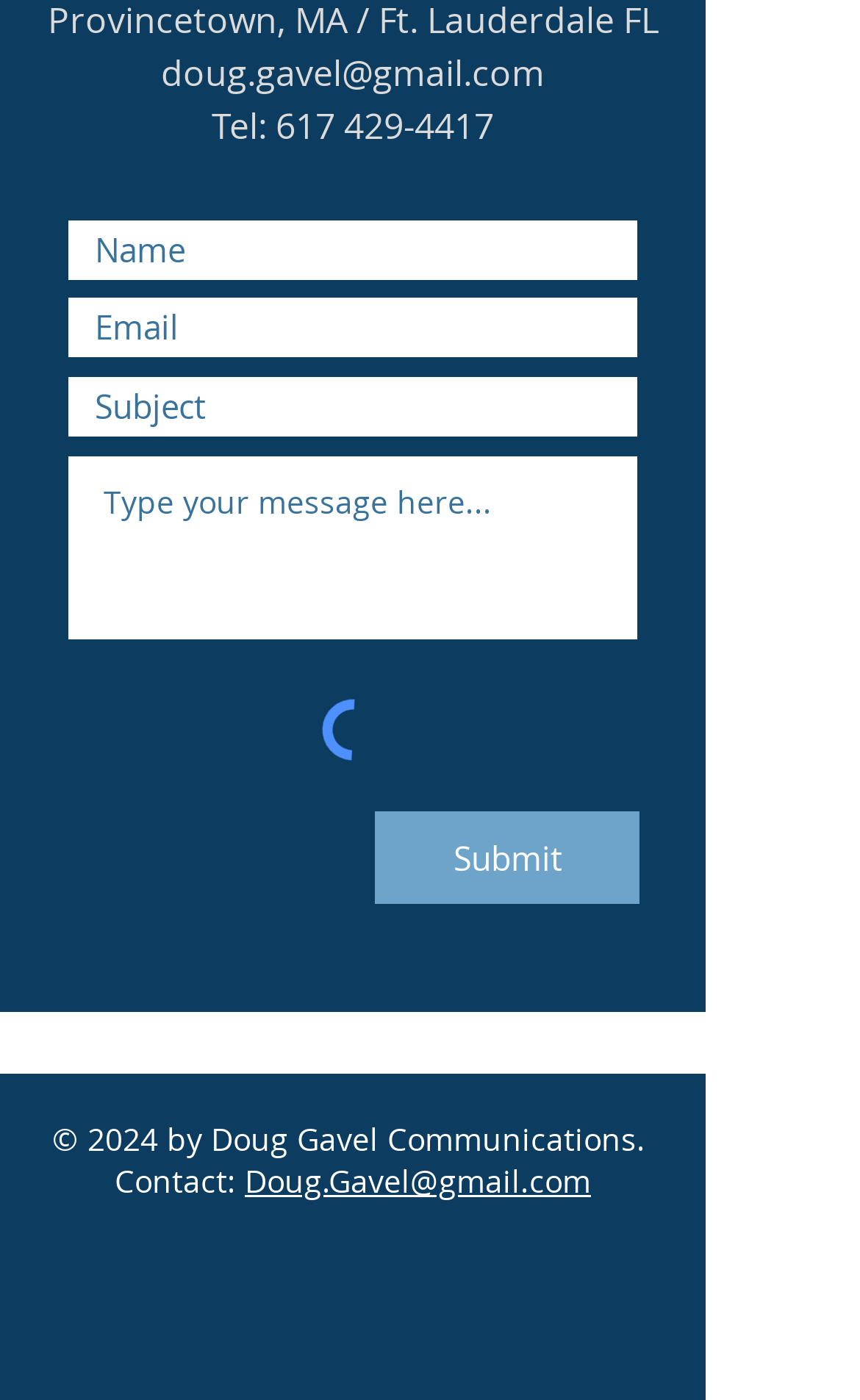Please specify the bounding box coordinates in the format (top-left x, top-left y, bottom-right x, bottom-right y), with values ranging from 0 to 1. Identify the bounding box for the UI component described as follows: aria-label="Twitter Clean"

[0.492, 0.902, 0.582, 0.957]